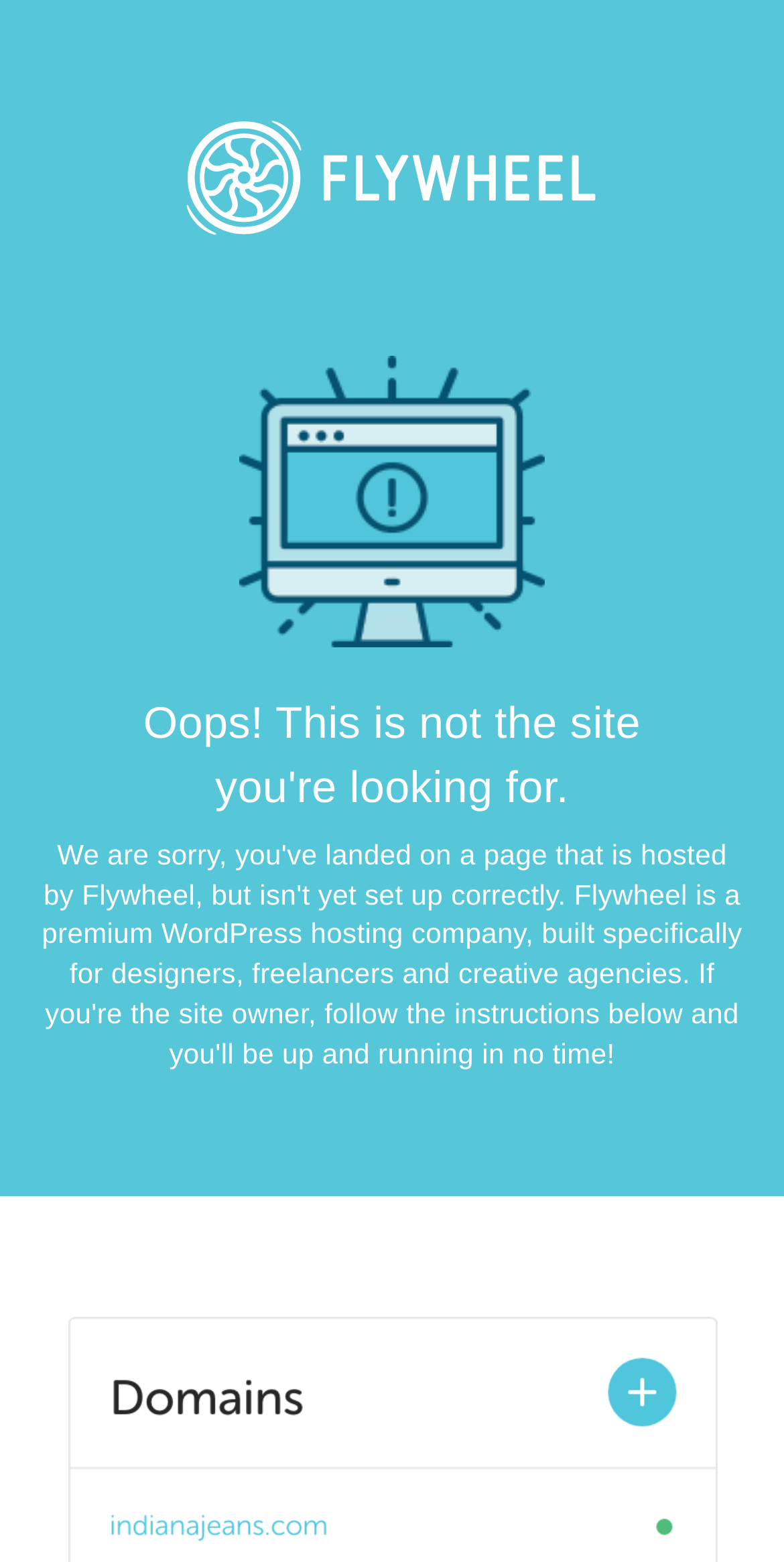What is the title or heading displayed on the webpage?

Oops! This is not the site
you're looking for.